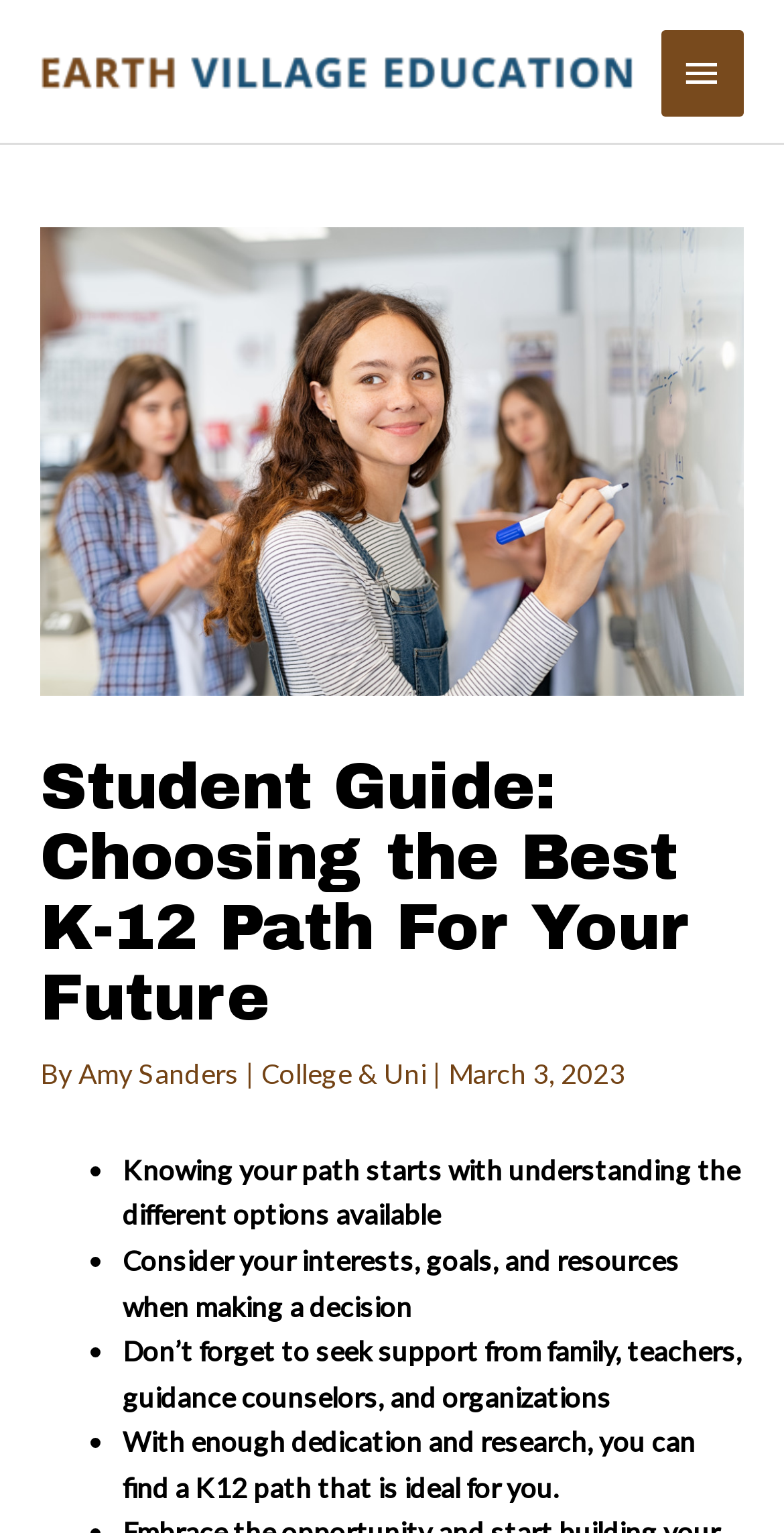Extract the top-level heading from the webpage and provide its text.

Student Guide: Choosing the Best K-12 Path For Your Future